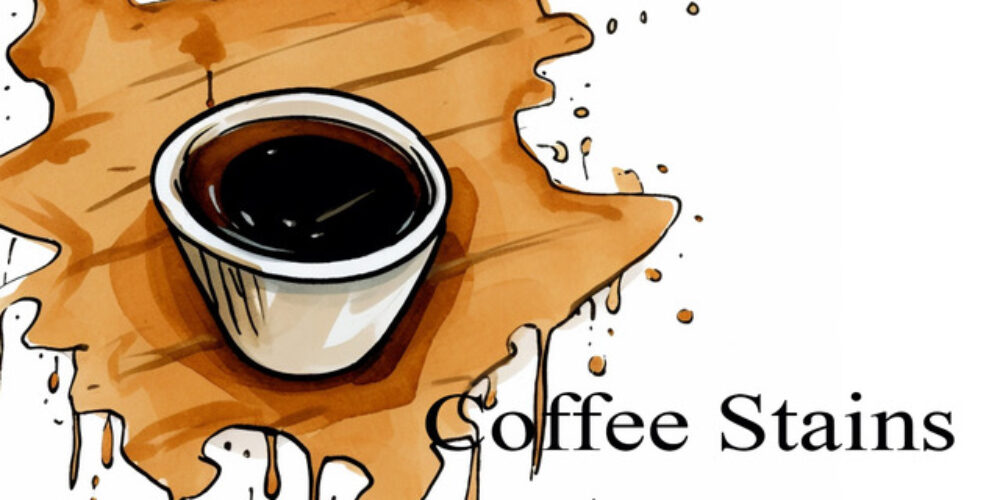What is the tone of the artwork?
Could you please answer the question thoroughly and with as much detail as possible?

The caption describes the artwork as having a 'playful yet rustic feel', suggesting that the tone of the artwork is a combination of playfulness and rusticity.